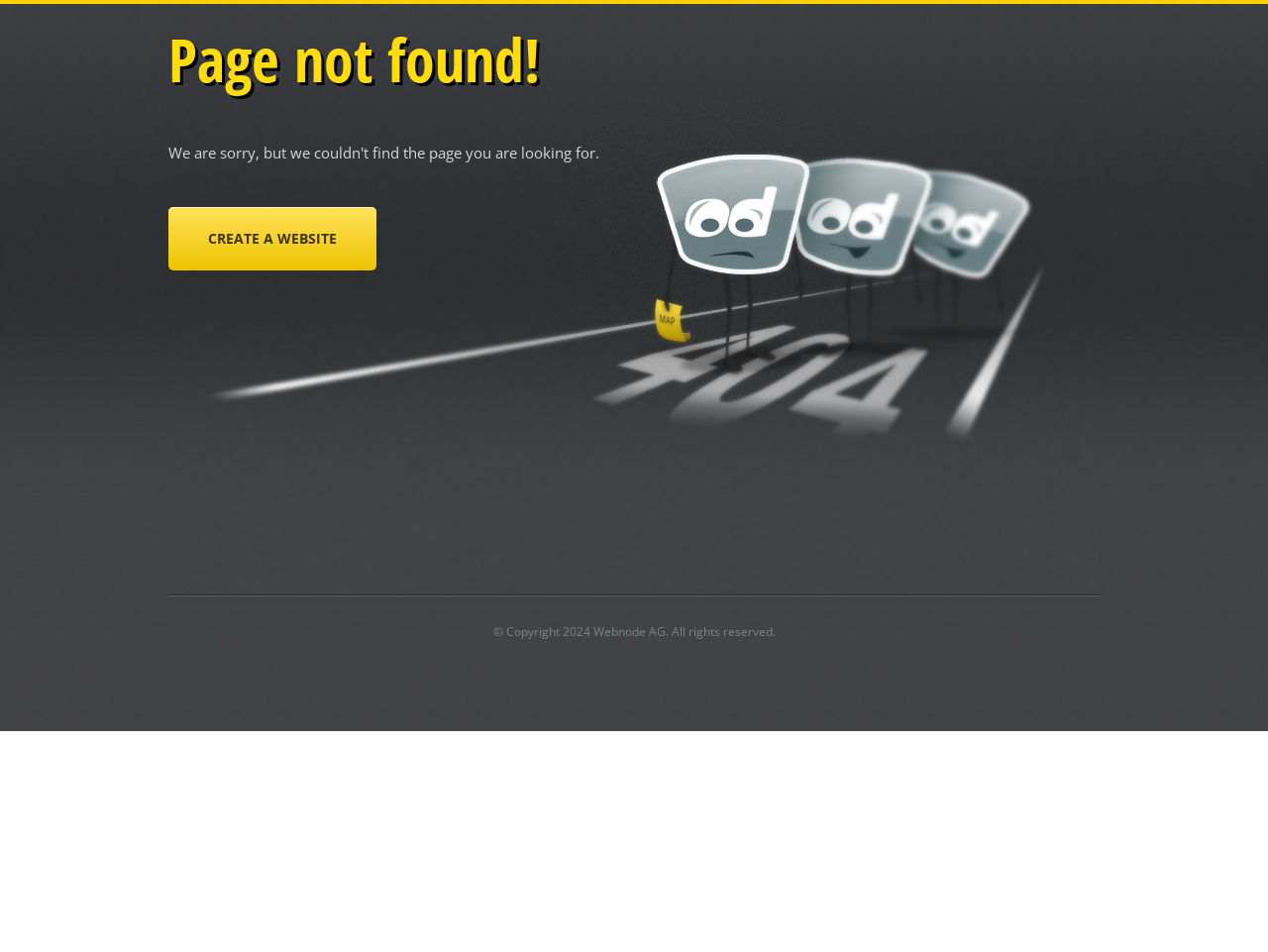Bounding box coordinates are to be given in the format (top-left x, top-left y, bottom-right x, bottom-right y). All values must be floating point numbers between 0 and 1. Provide the bounding box coordinate for the UI element described as: worlddancefm.us 18.02.2023 (and 25.02.2023)

None